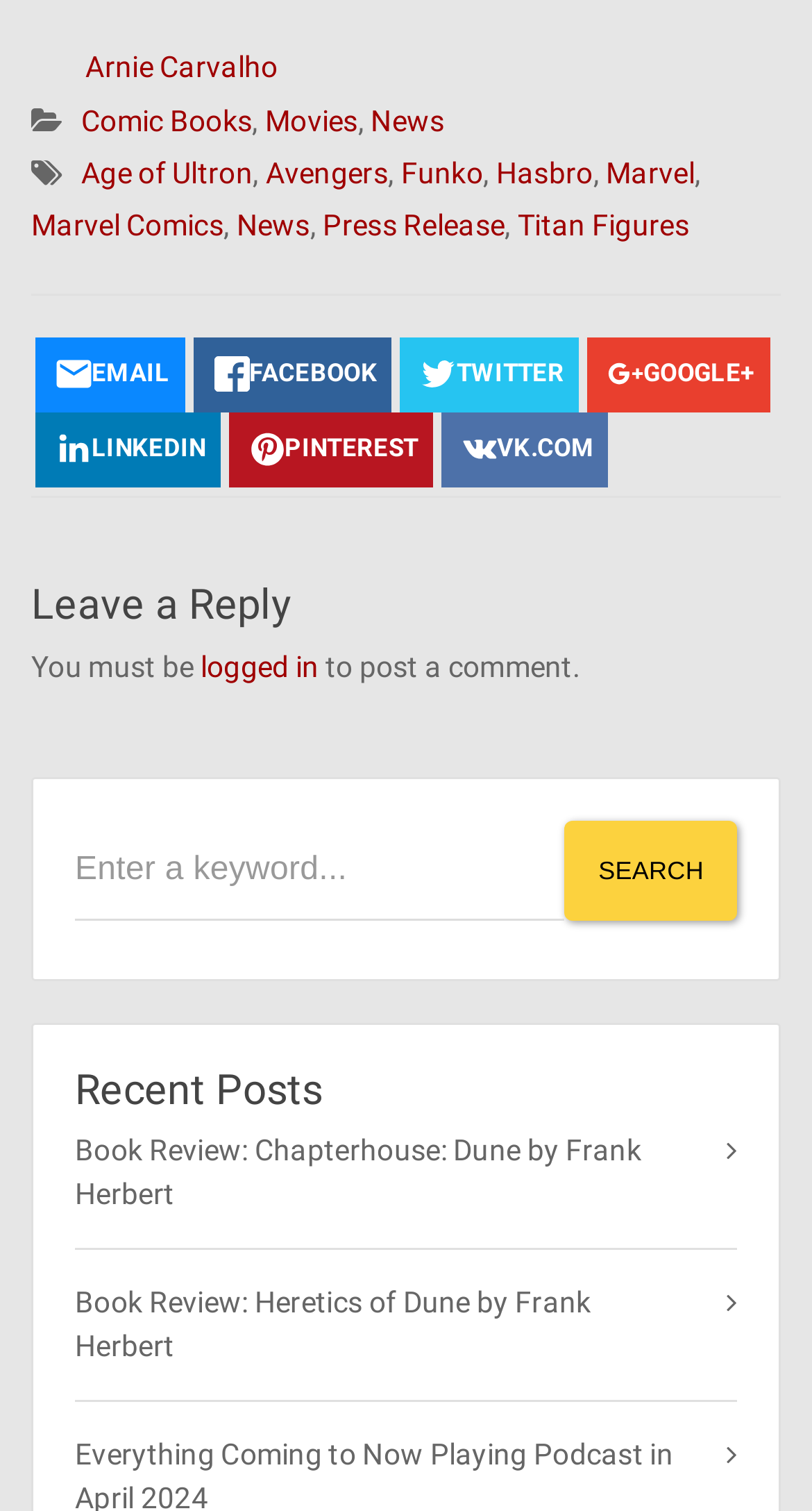Determine the bounding box coordinates of the element that should be clicked to execute the following command: "Click on Book Review: Chapterhouse: Dune by Frank Herbert".

[0.092, 0.748, 0.908, 0.806]